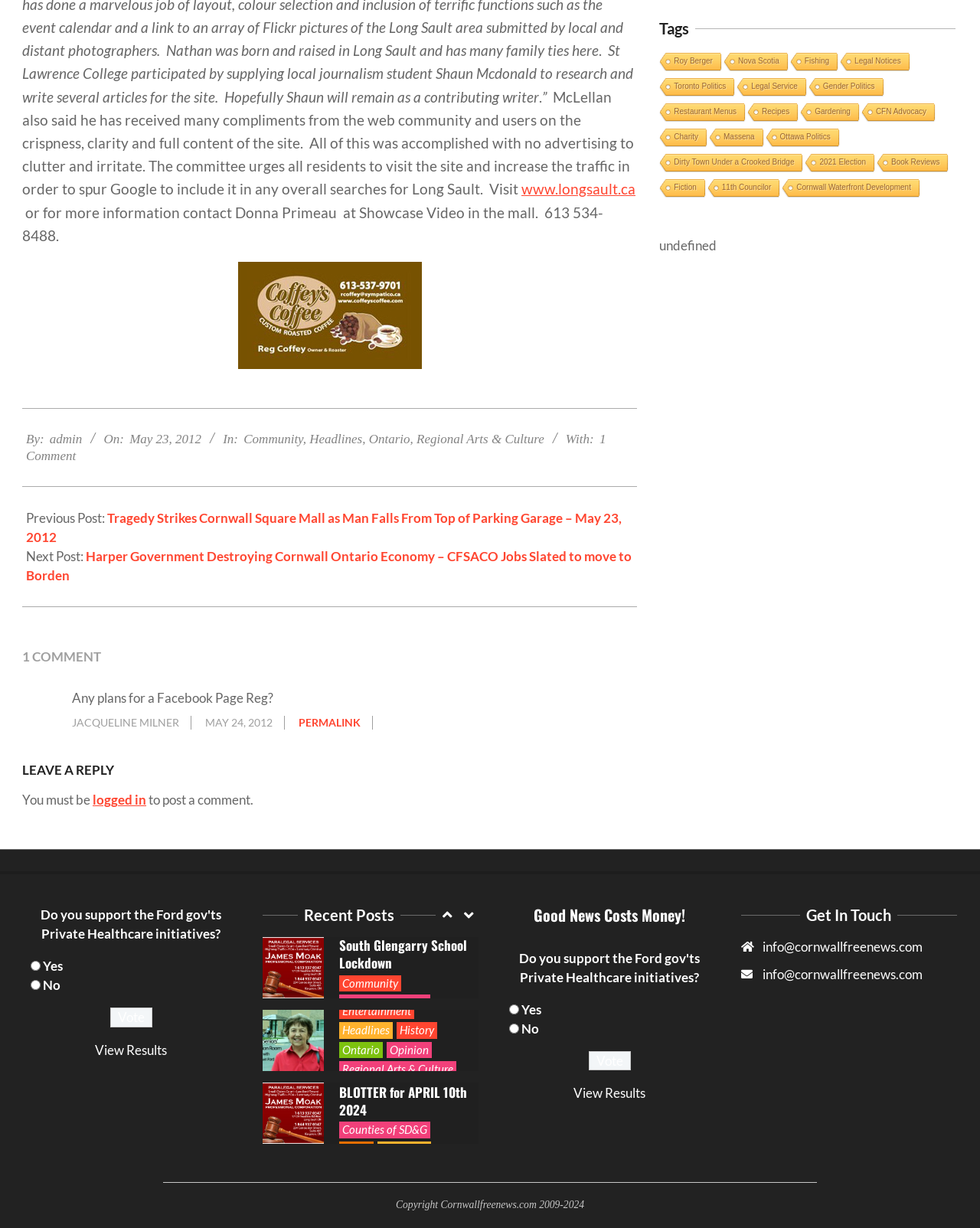Can you find the bounding box coordinates for the element to click on to achieve the instruction: "Click on the link to visit the website www.longsault.ca"?

[0.532, 0.147, 0.648, 0.161]